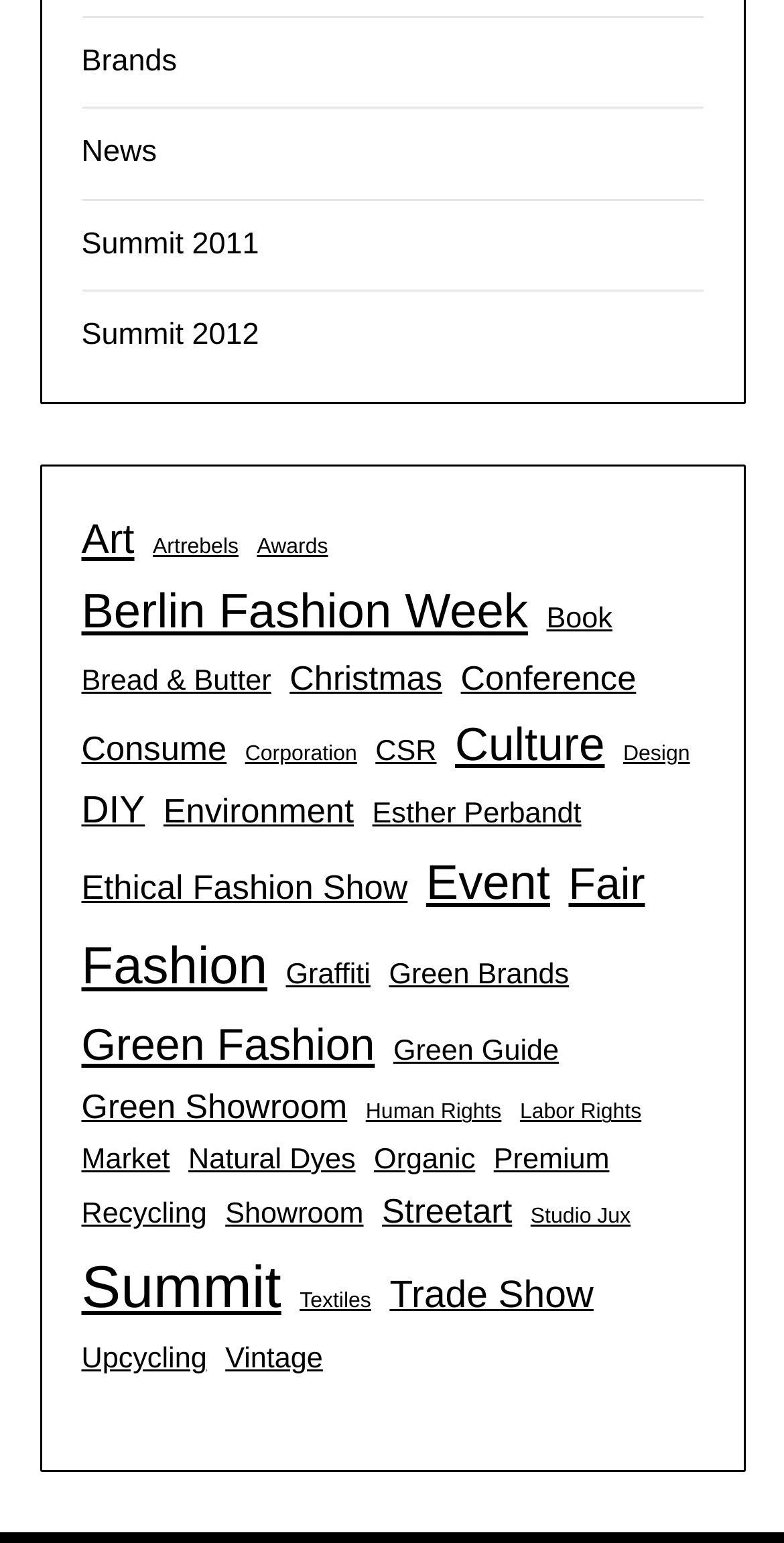Identify the bounding box of the UI element described as follows: "Share Share on Facebook". Provide the coordinates as four float numbers in the range of 0 to 1 [left, top, right, bottom].

None